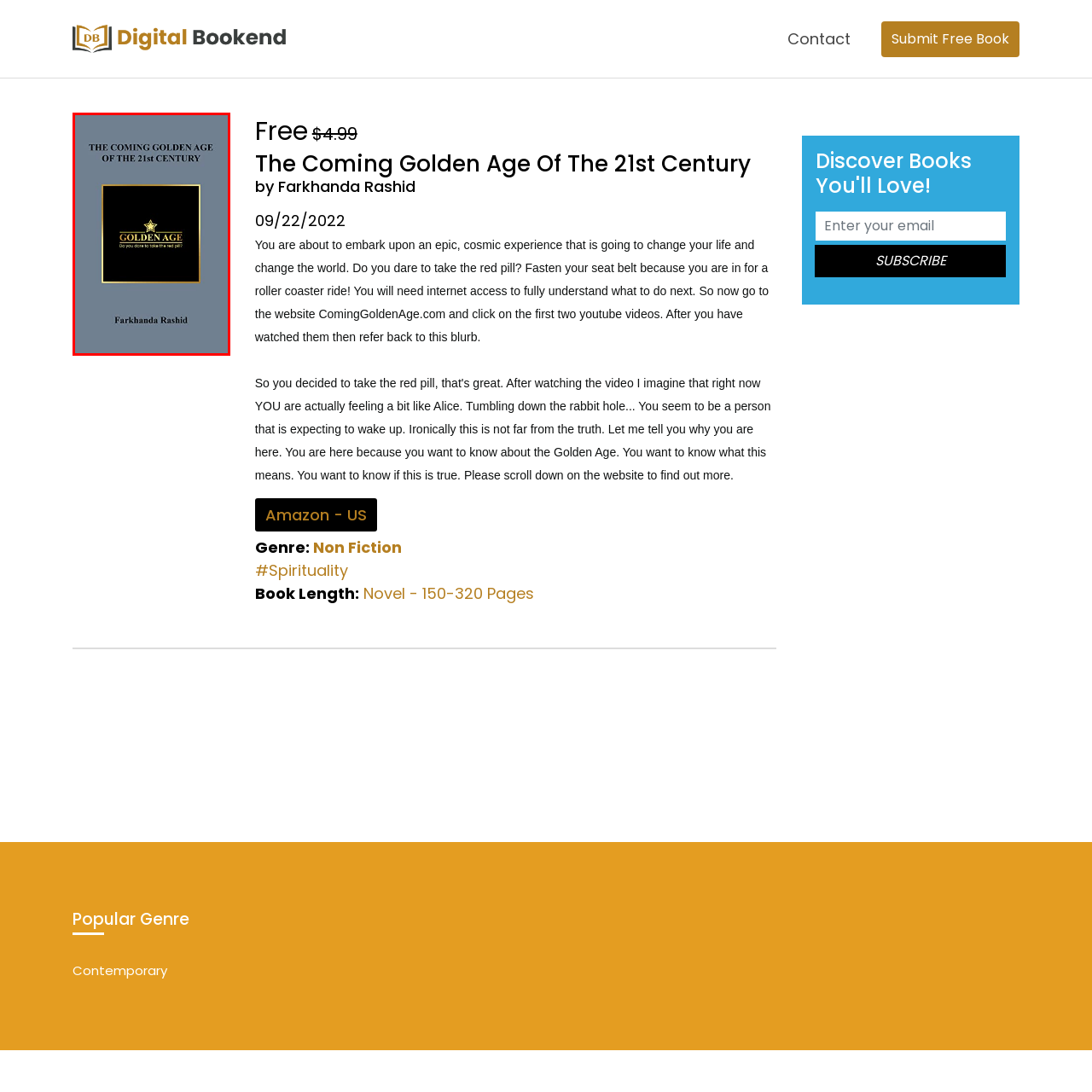What is the color of the phrase 'GOLDEN AGE'?
Pay attention to the part of the image enclosed by the red bounding box and respond to the question in detail.

According to the caption, the phrase 'GOLDEN AGE' is displayed in bold, yellow lettering within the black square, which implies that the color of the phrase is yellow.